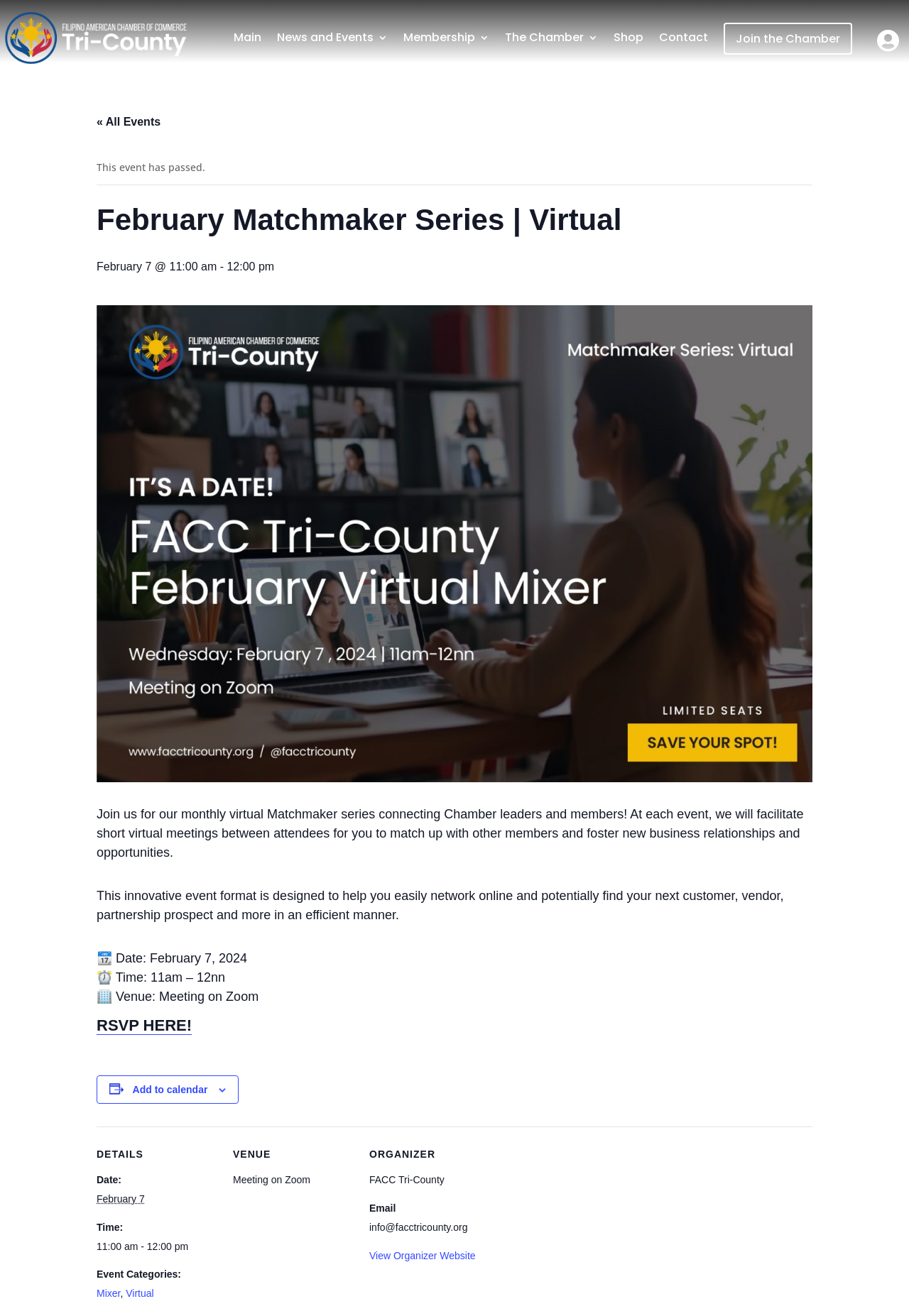What is the event date?
We need a detailed and exhaustive answer to the question. Please elaborate.

I found the event date by looking at the static text 'Date: February 7, 2024' which is located below the event title.